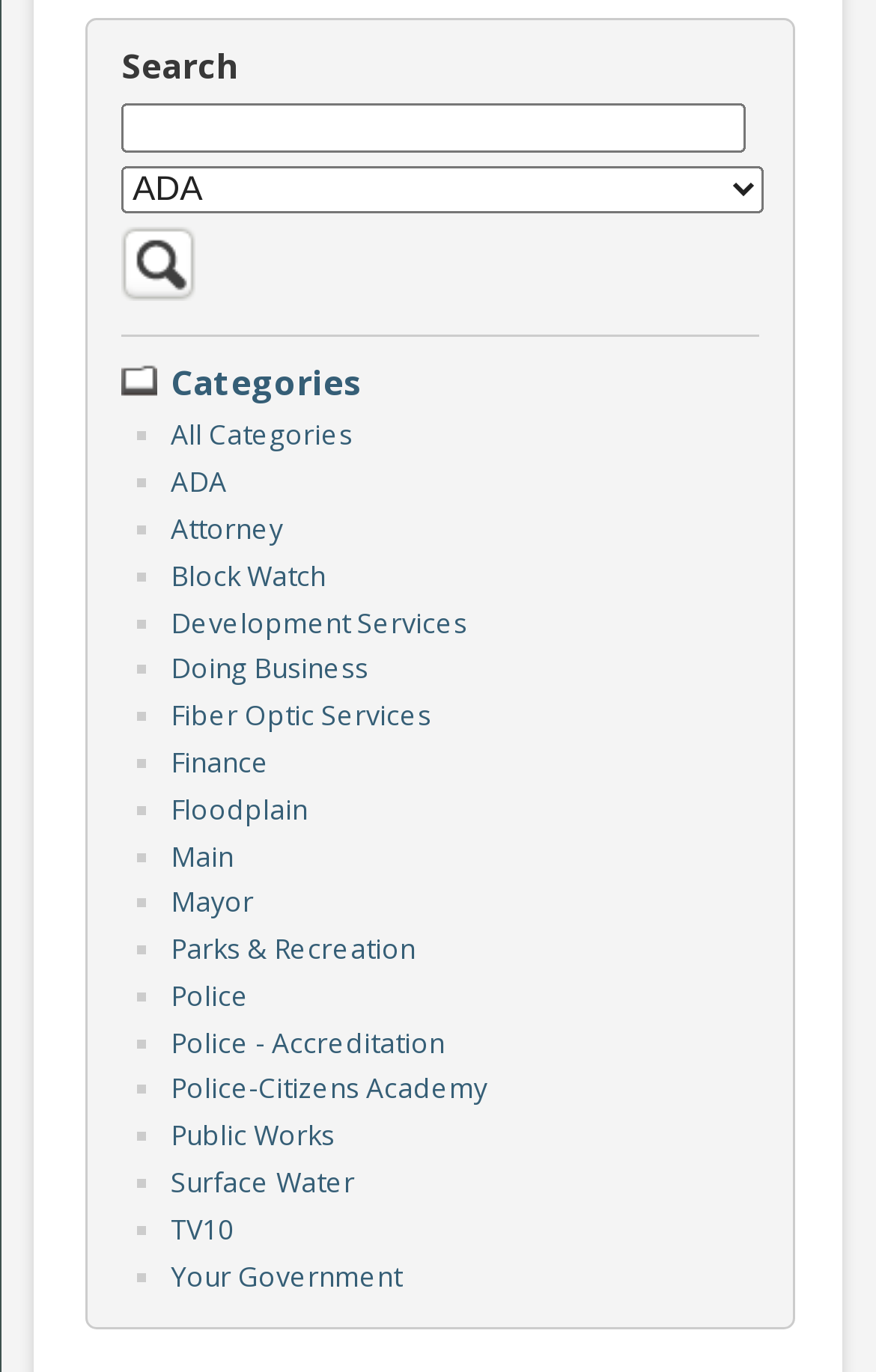Provide the bounding box coordinates, formatted as (top-left x, top-left y, bottom-right x, bottom-right y), with all values being floating point numbers between 0 and 1. Identify the bounding box of the UI element that matches the description: Fiber Optic Services

[0.195, 0.508, 0.492, 0.535]